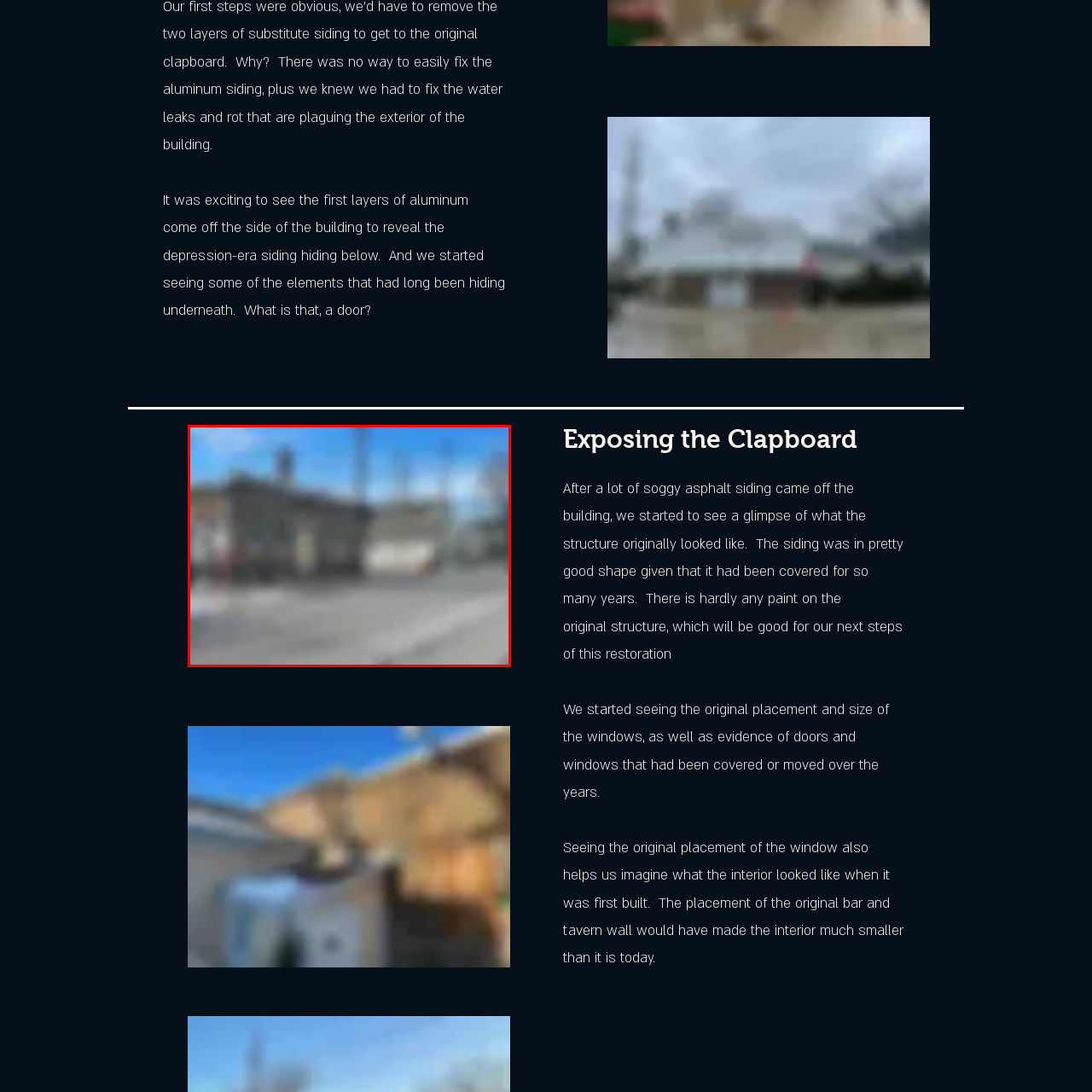What is the significance of this unveiling in the restoration project?
Please analyze the segment of the image inside the red bounding box and respond with a single word or phrase.

Provides insight into the building's history